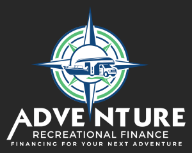Analyze the image and provide a detailed answer to the question: What is the color of the background in the logo?

The background of the logo is a deep black, which adds contrast and ensures the logo and text stand out sharply.